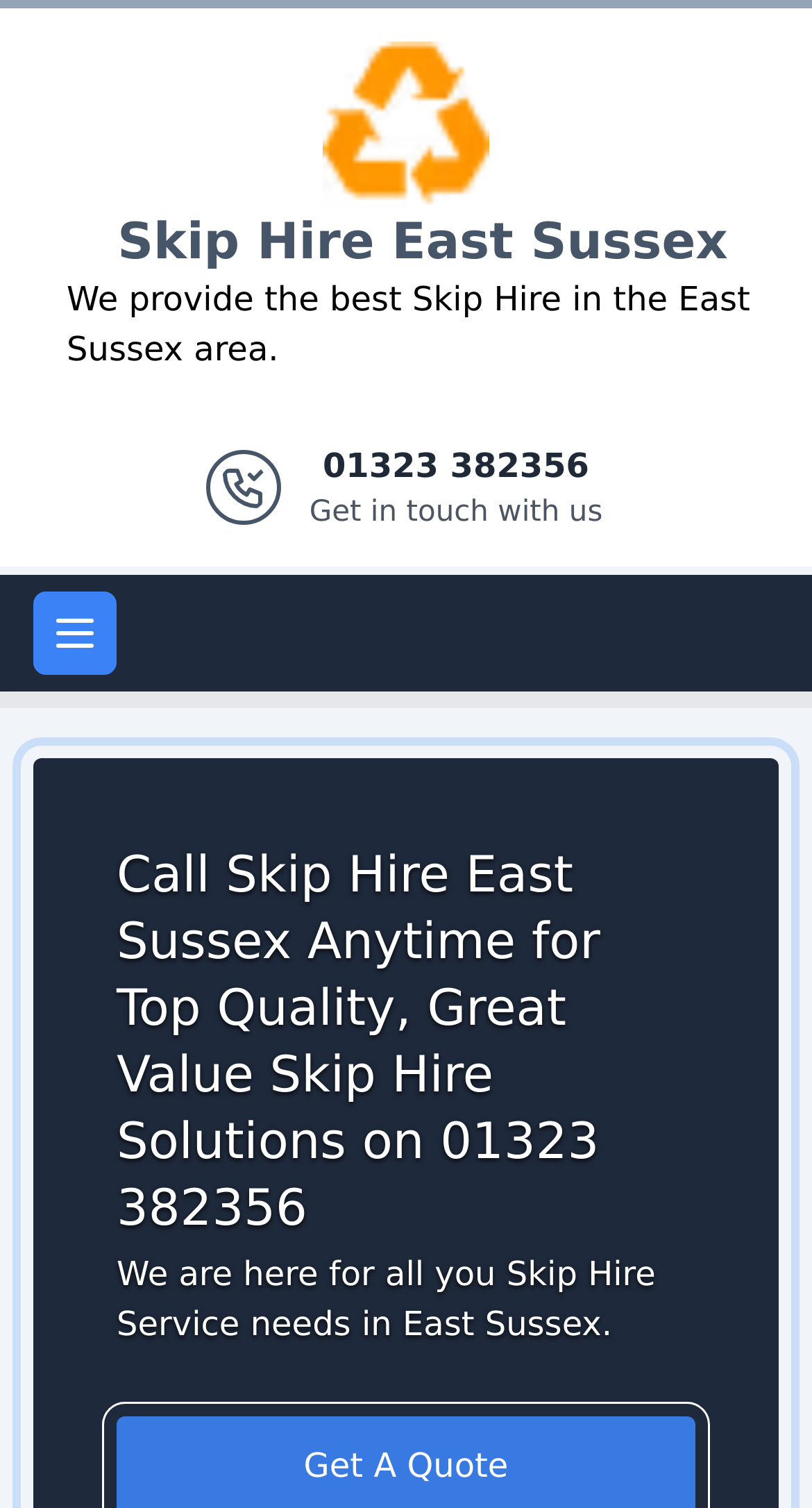Respond to the question below with a single word or phrase: What is the purpose of the company?

Skip Hire Services